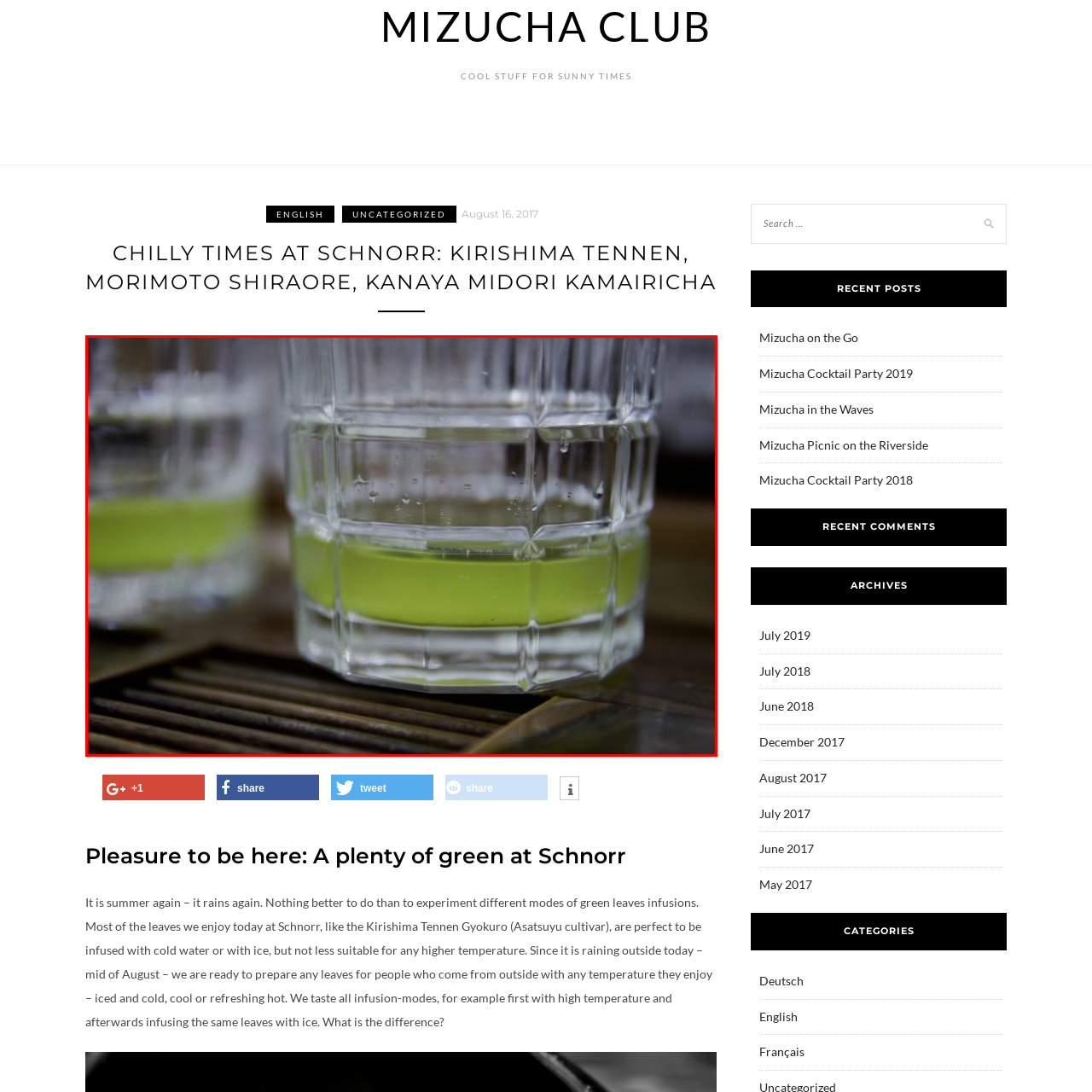What is the purpose of the drink?
Focus on the part of the image marked with a red bounding box and deliver an in-depth answer grounded in the visual elements you observe.

The caption describes the drink as 'refreshing and inviting', implying that the purpose of the drink is to provide refreshment, possibly on a warm day.